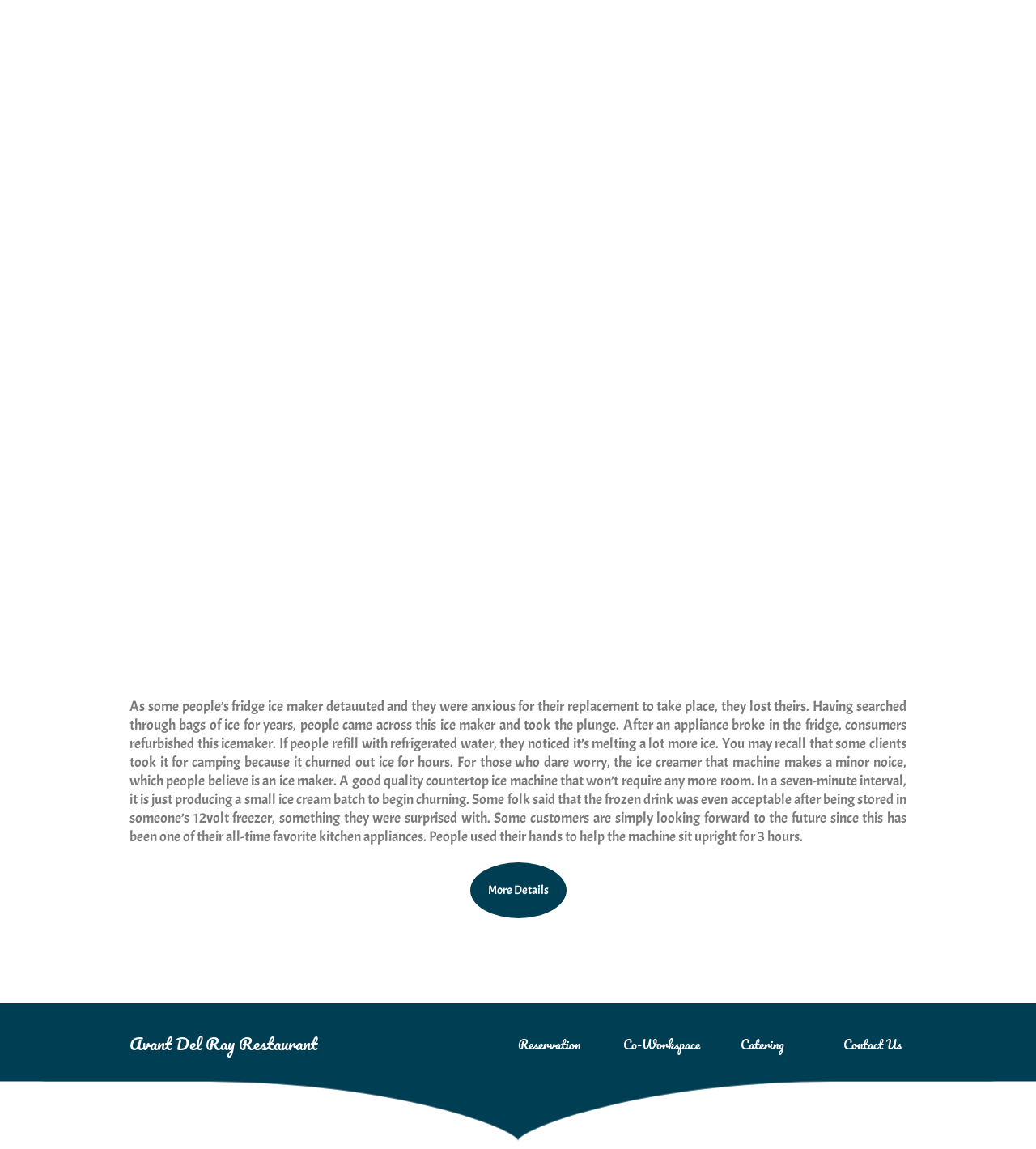Bounding box coordinates are given in the format (top-left x, top-left y, bottom-right x, bottom-right y). All values should be floating point numbers between 0 and 1. Provide the bounding box coordinate for the UI element described as: Contact Us

[0.809, 0.9, 0.875, 0.917]